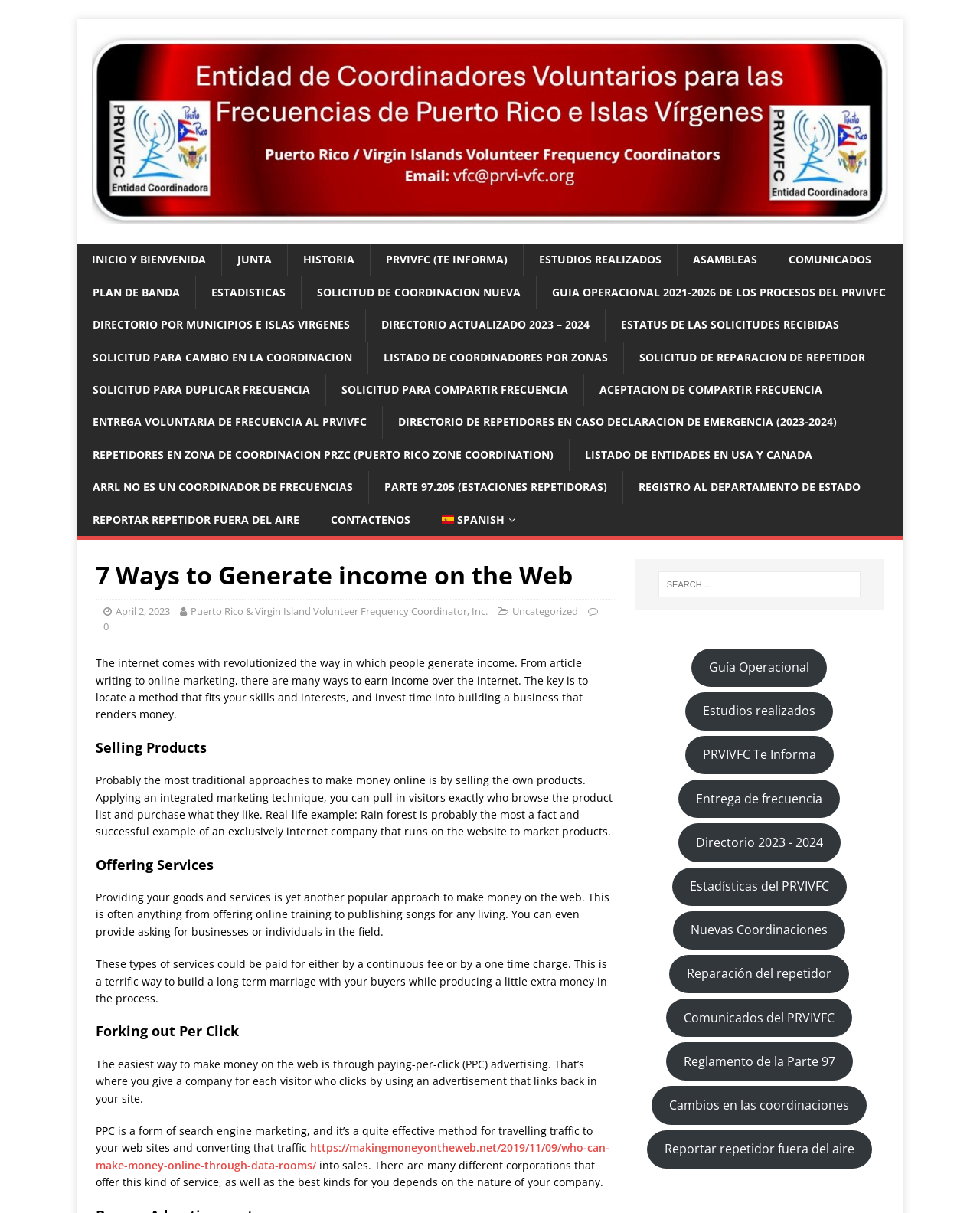What is the main topic of this webpage?
Using the image as a reference, give a one-word or short phrase answer.

Generating income on the web